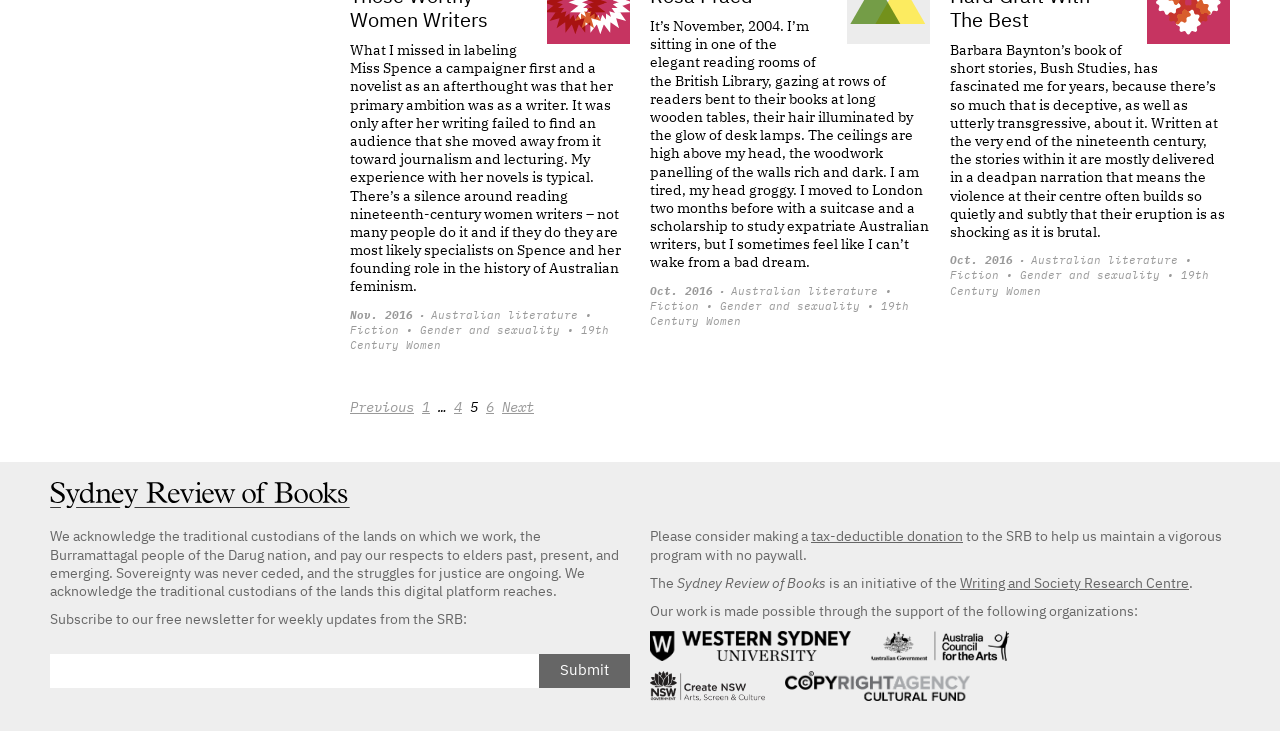What is the purpose of the links at the bottom of the webpage?
Please use the visual content to give a single word or phrase answer.

Supporting organizations